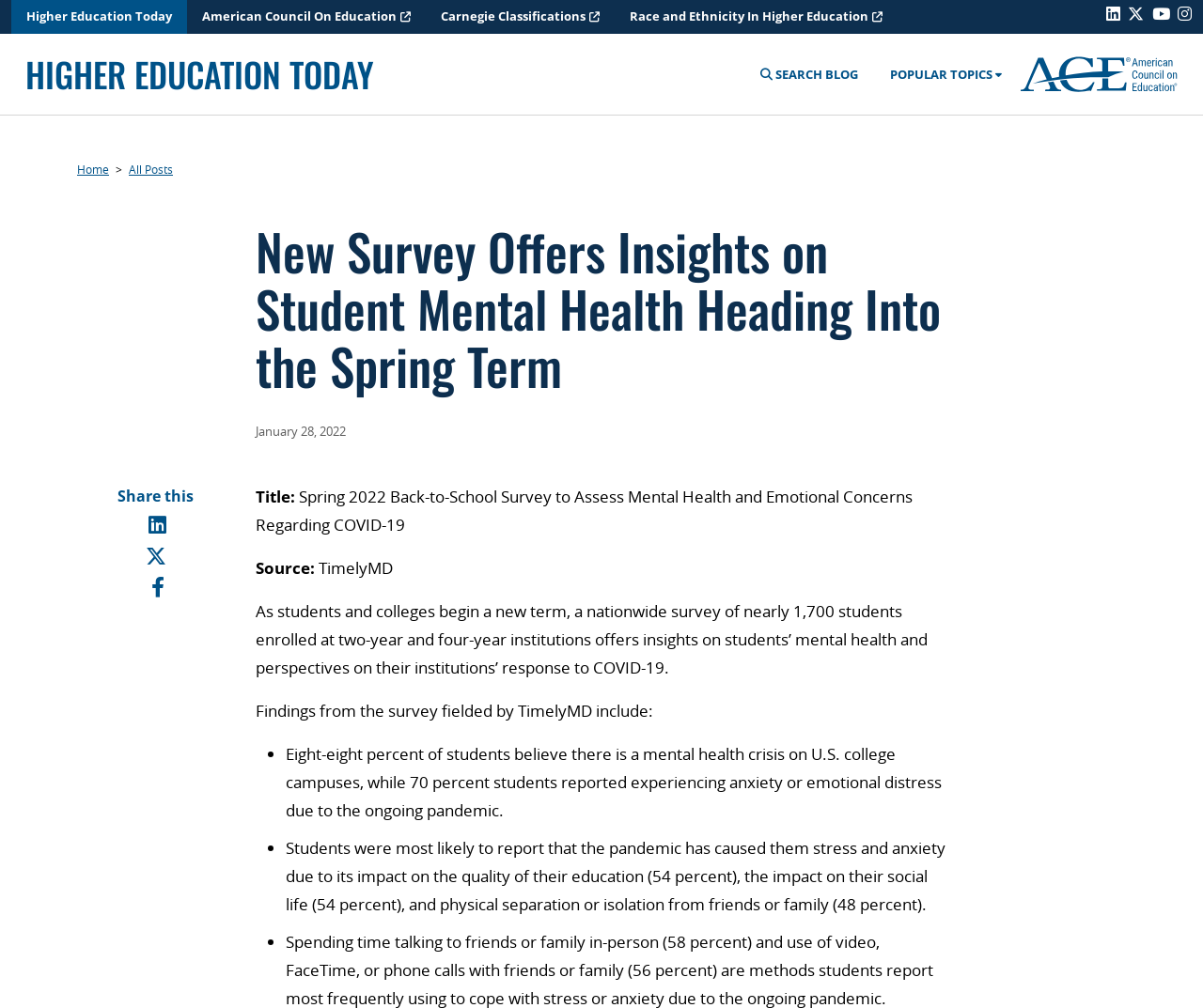Please identify the bounding box coordinates of the element I should click to complete this instruction: 'Click on Higher Education Today'. The coordinates should be given as four float numbers between 0 and 1, like this: [left, top, right, bottom].

[0.009, 0.0, 0.155, 0.033]